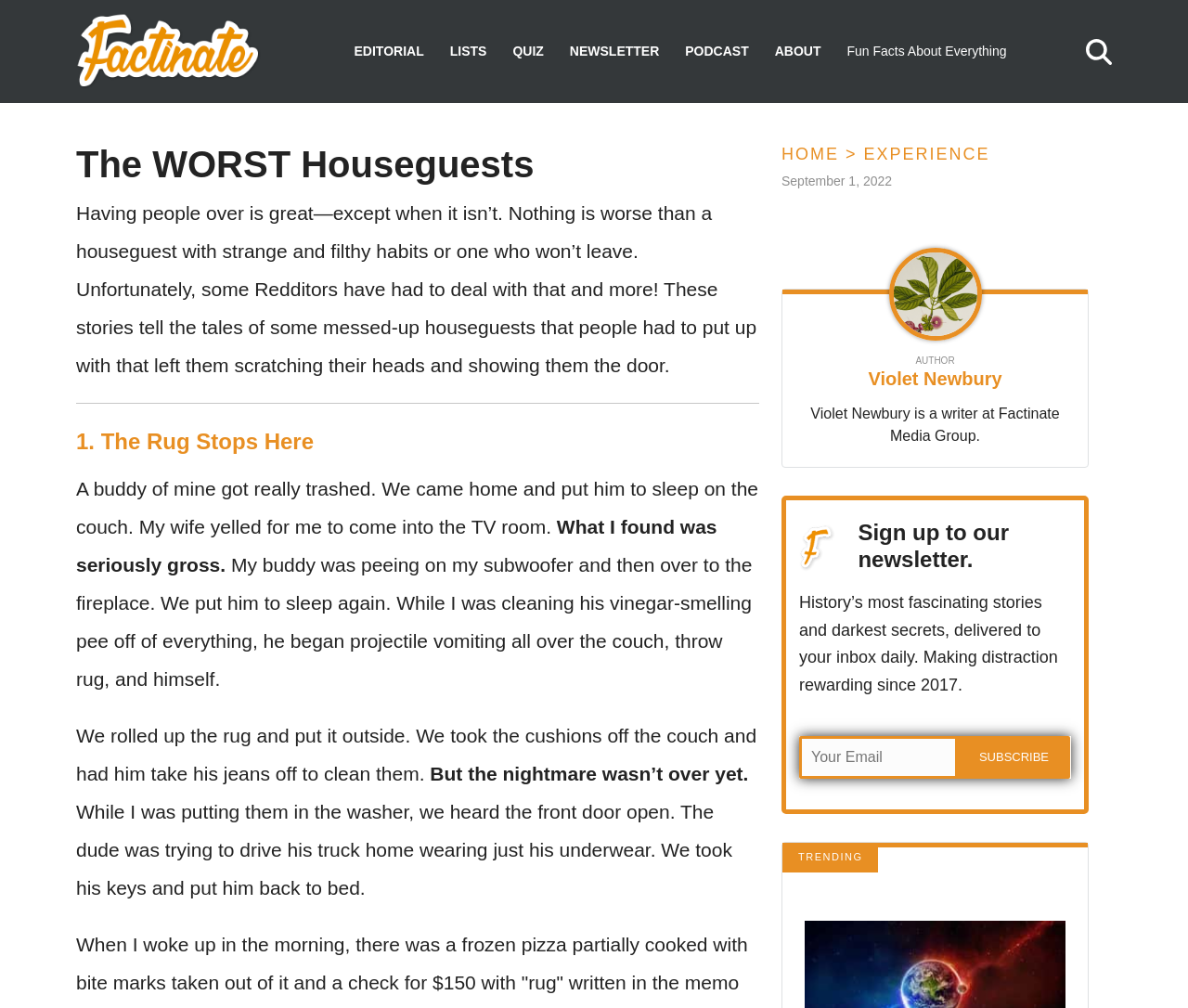How many sections are in the article?
Could you please answer the question thoroughly and with as much detail as possible?

The article has at least one section, which is titled '1. The Rug Stops Here', and it is likely that there are more sections that are not visible in the current viewport.